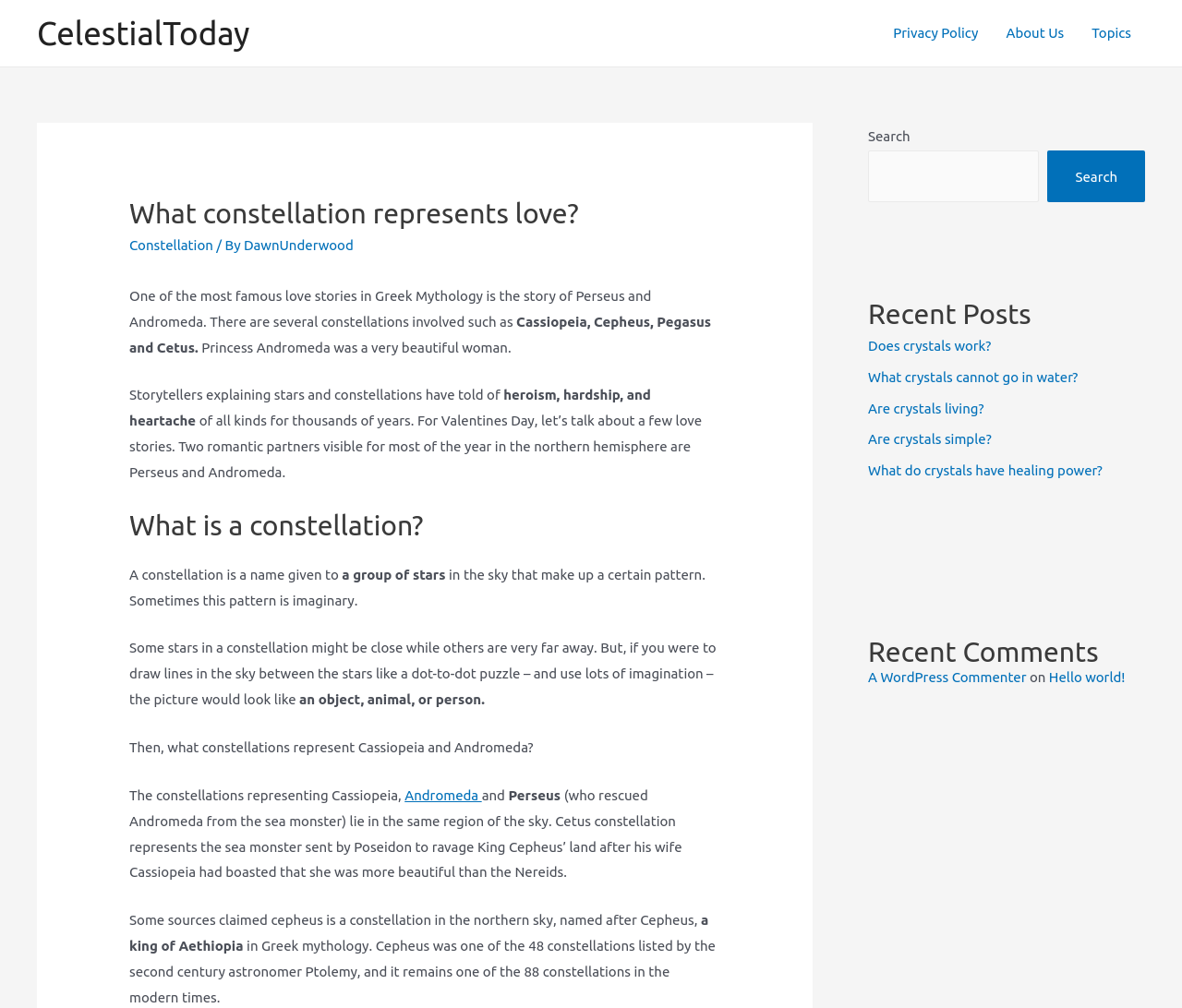What is the topic of the webpage?
Look at the webpage screenshot and answer the question with a detailed explanation.

Based on the content of the webpage, it appears to be discussing love stories in Greek Mythology, specifically the story of Perseus and Andromeda. The webpage also explains what a constellation is and how it relates to the story.